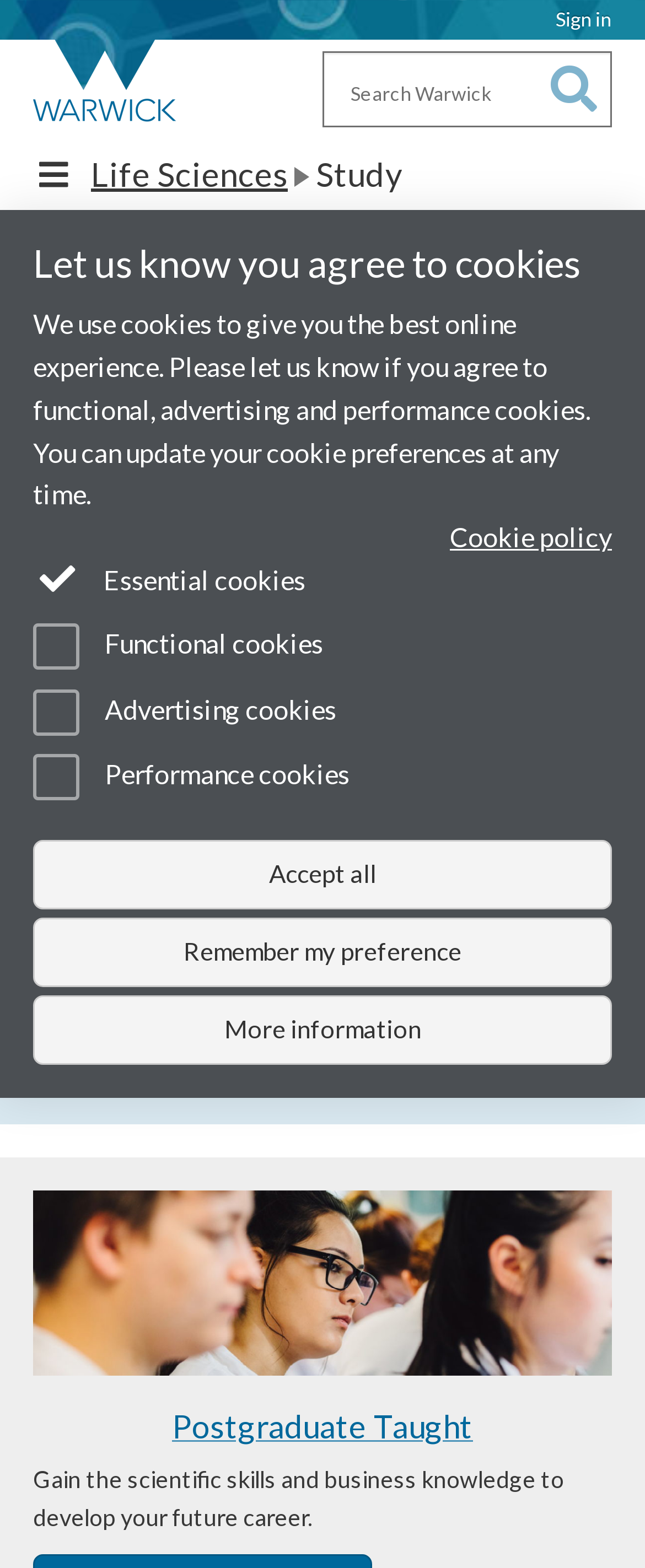What is the role of the 'Quick links' menu?
Using the image, give a concise answer in the form of a single word or short phrase.

Provides quick links